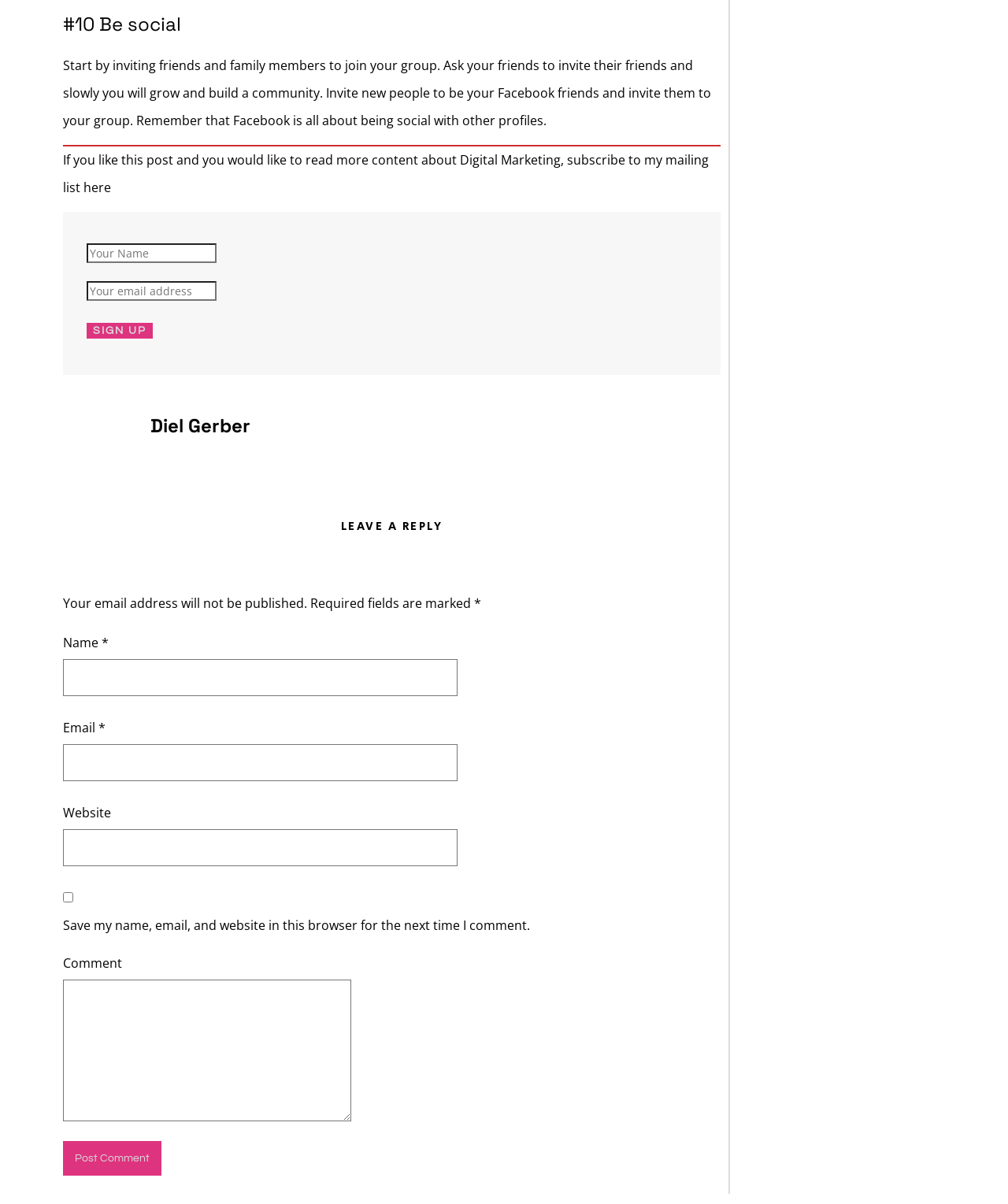Find the bounding box coordinates corresponding to the UI element with the description: "parent_node: Comment name="comment"". The coordinates should be formatted as [left, top, right, bottom], with values as floats between 0 and 1.

[0.062, 0.813, 0.348, 0.931]